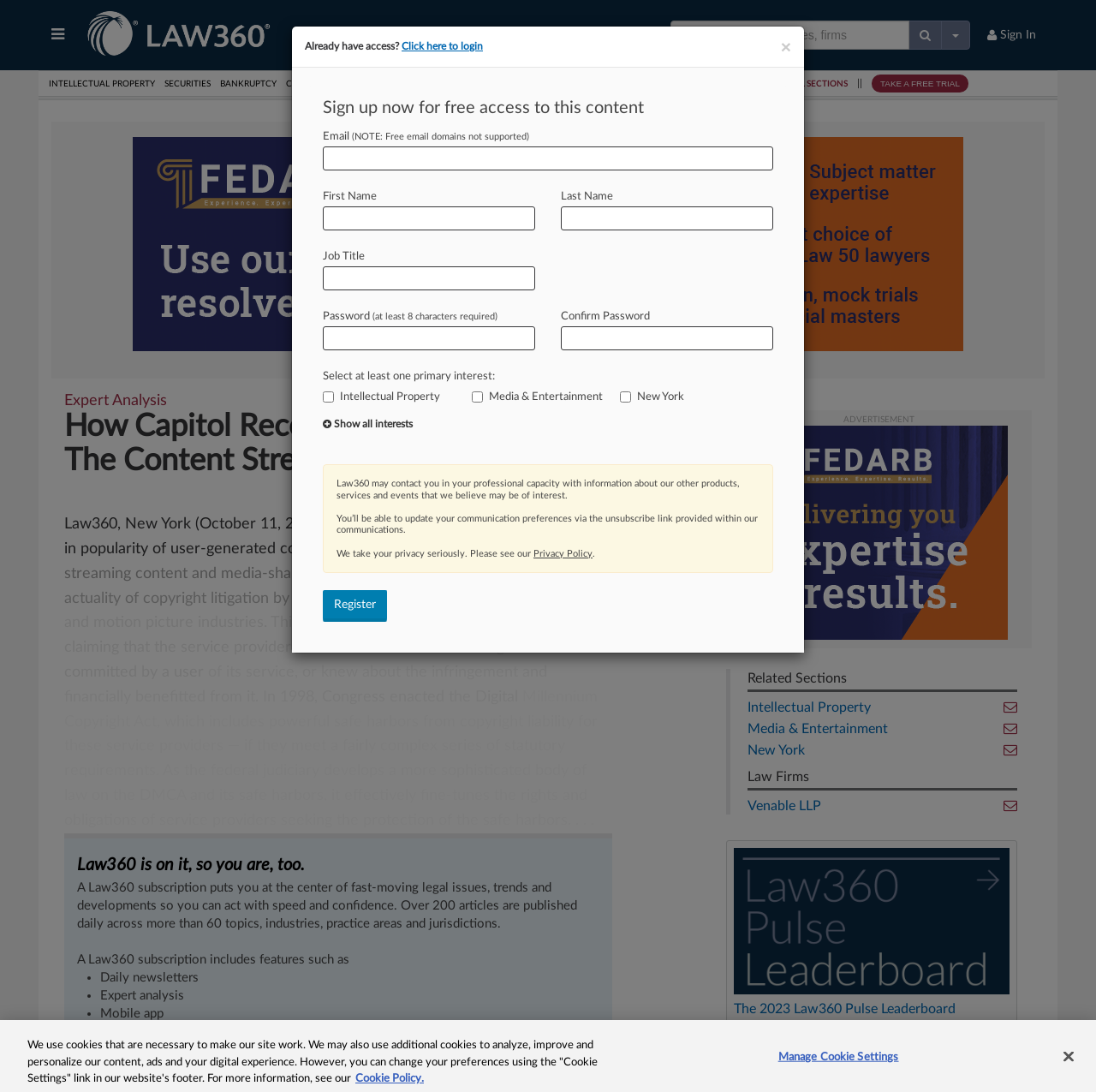Please specify the bounding box coordinates of the region to click in order to perform the following instruction: "Sign in".

[0.893, 0.0, 0.953, 0.064]